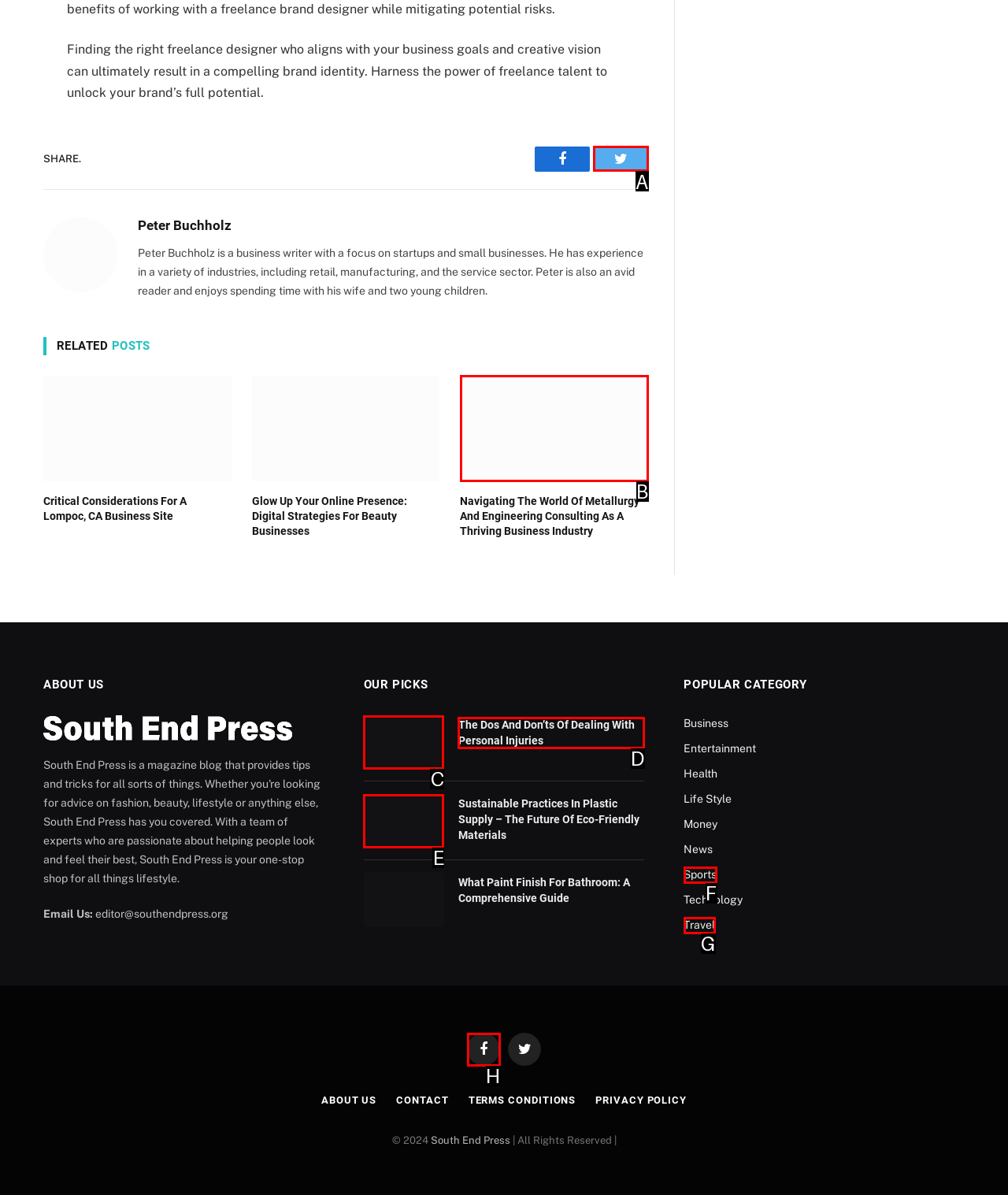Select the option that matches the description: Twitter. Answer with the letter of the correct option directly.

A